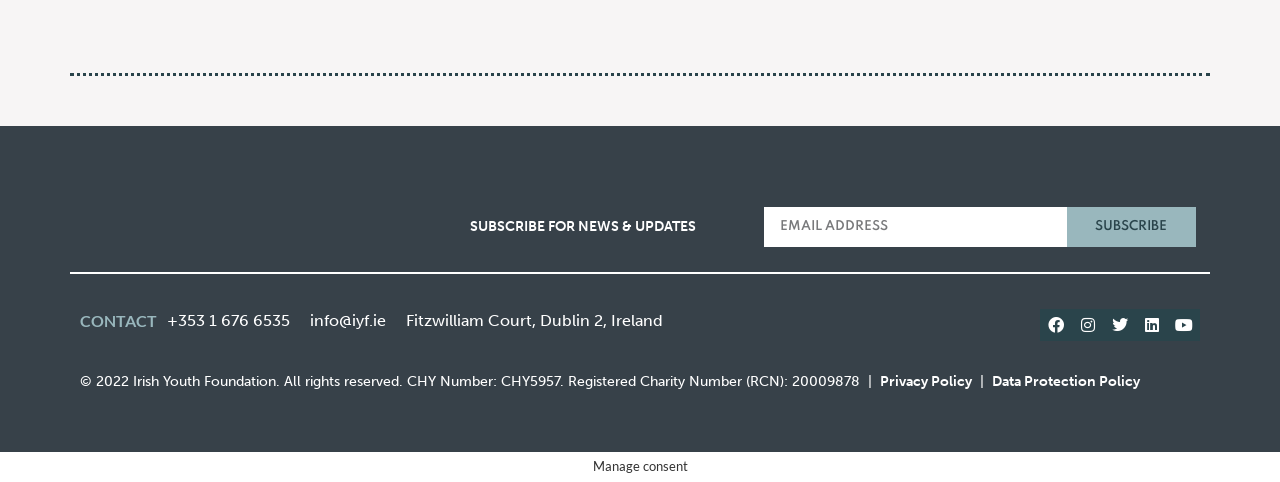Identify the bounding box coordinates of the section that should be clicked to achieve the task described: "Enter email address".

[0.597, 0.43, 0.833, 0.513]